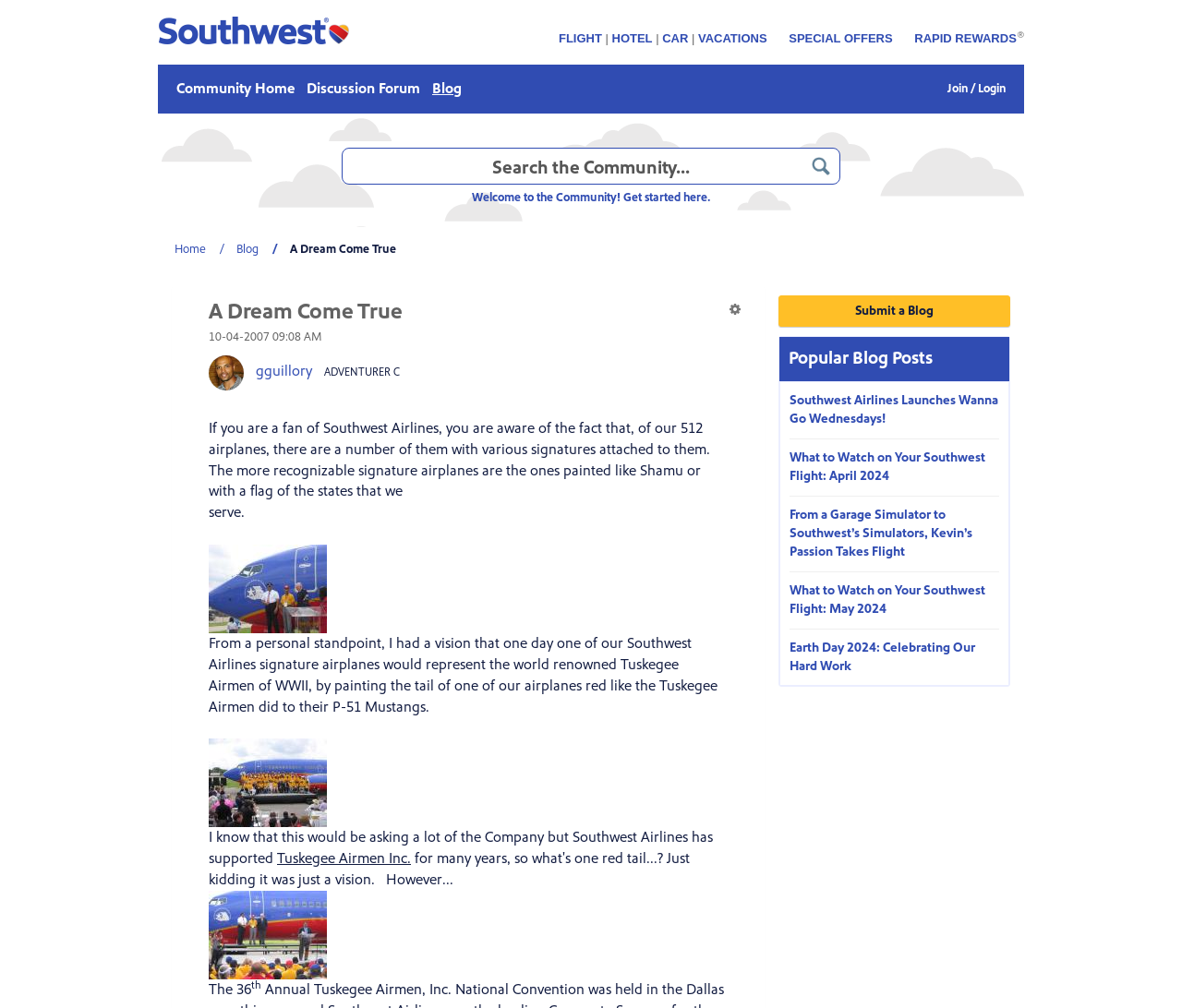What is the text of the first blog post?
Utilize the information in the image to give a detailed answer to the question.

I looked at the blog post section and found that the first blog post has a heading 'A Dream Come True', which is the text of the first blog post.